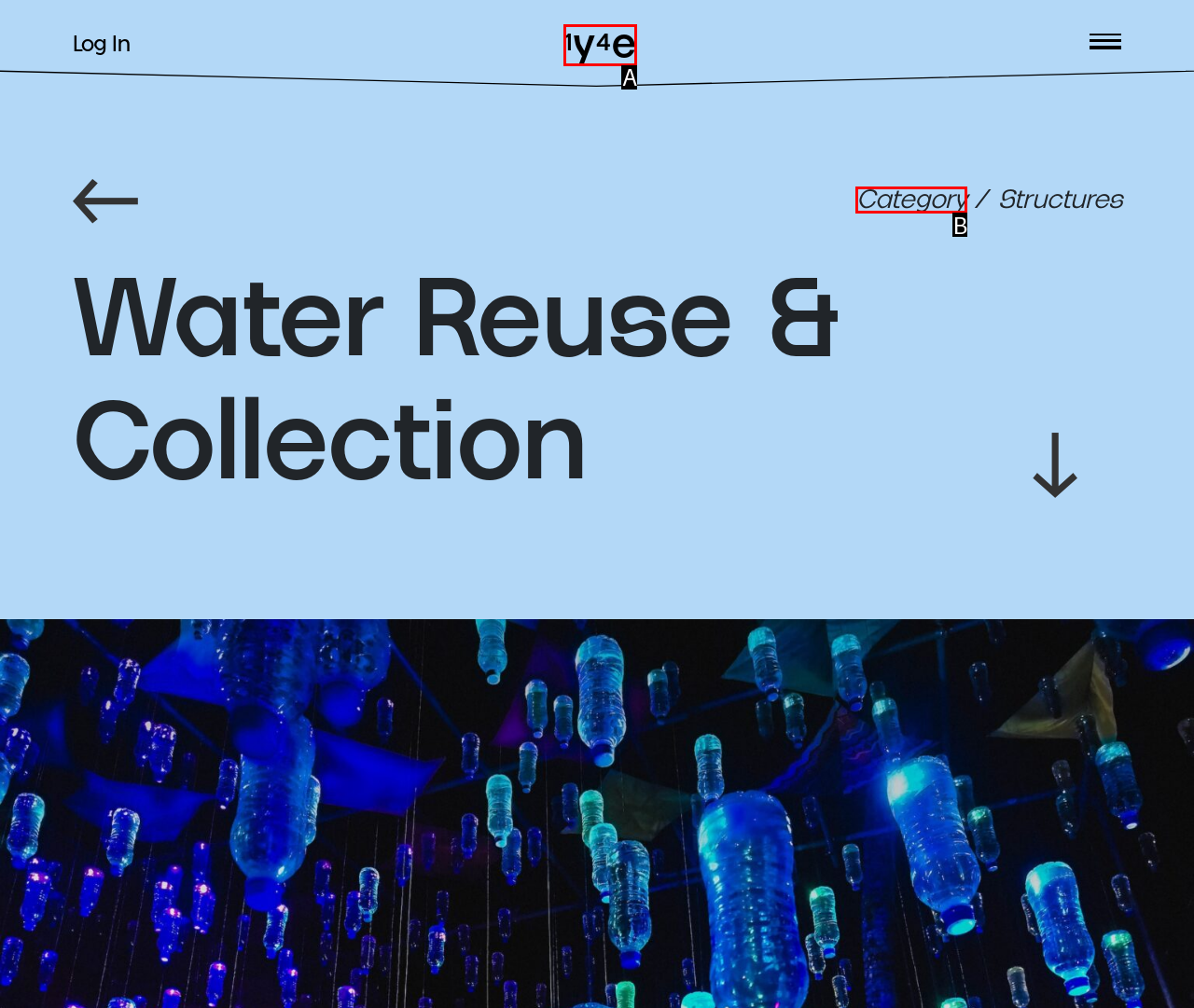Point out the HTML element that matches the following description: Category
Answer with the letter from the provided choices.

B